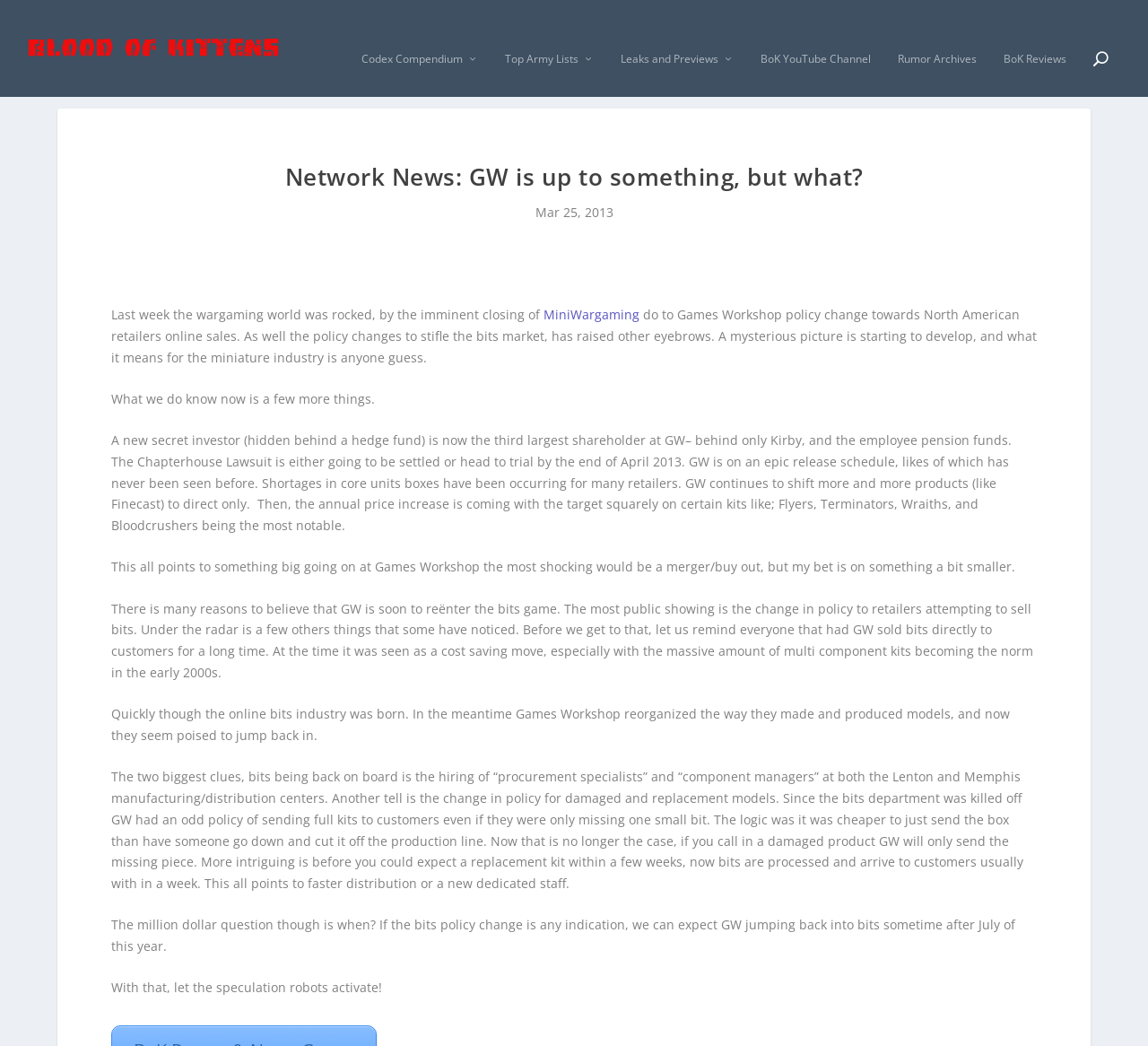Please provide the bounding box coordinates for the element that needs to be clicked to perform the instruction: "Check out BoK Reviews". The coordinates must consist of four float numbers between 0 and 1, formatted as [left, top, right, bottom].

[0.874, 0.026, 0.929, 0.069]